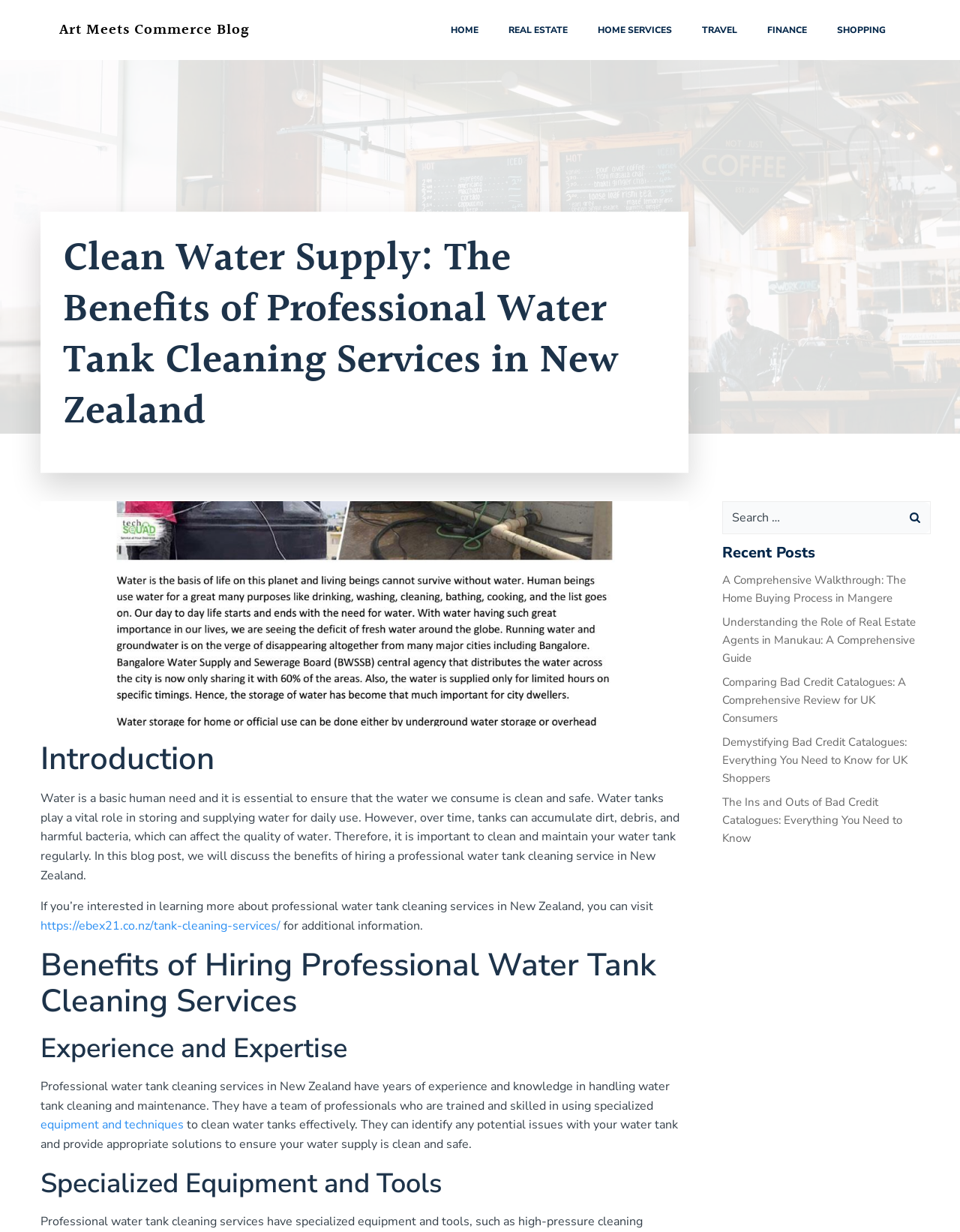Given the element description Home Services, identify the bounding box coordinates for the UI element on the webpage screenshot. The format should be (top-left x, top-left y, bottom-right x, bottom-right y), with values between 0 and 1.

[0.623, 0.019, 0.7, 0.03]